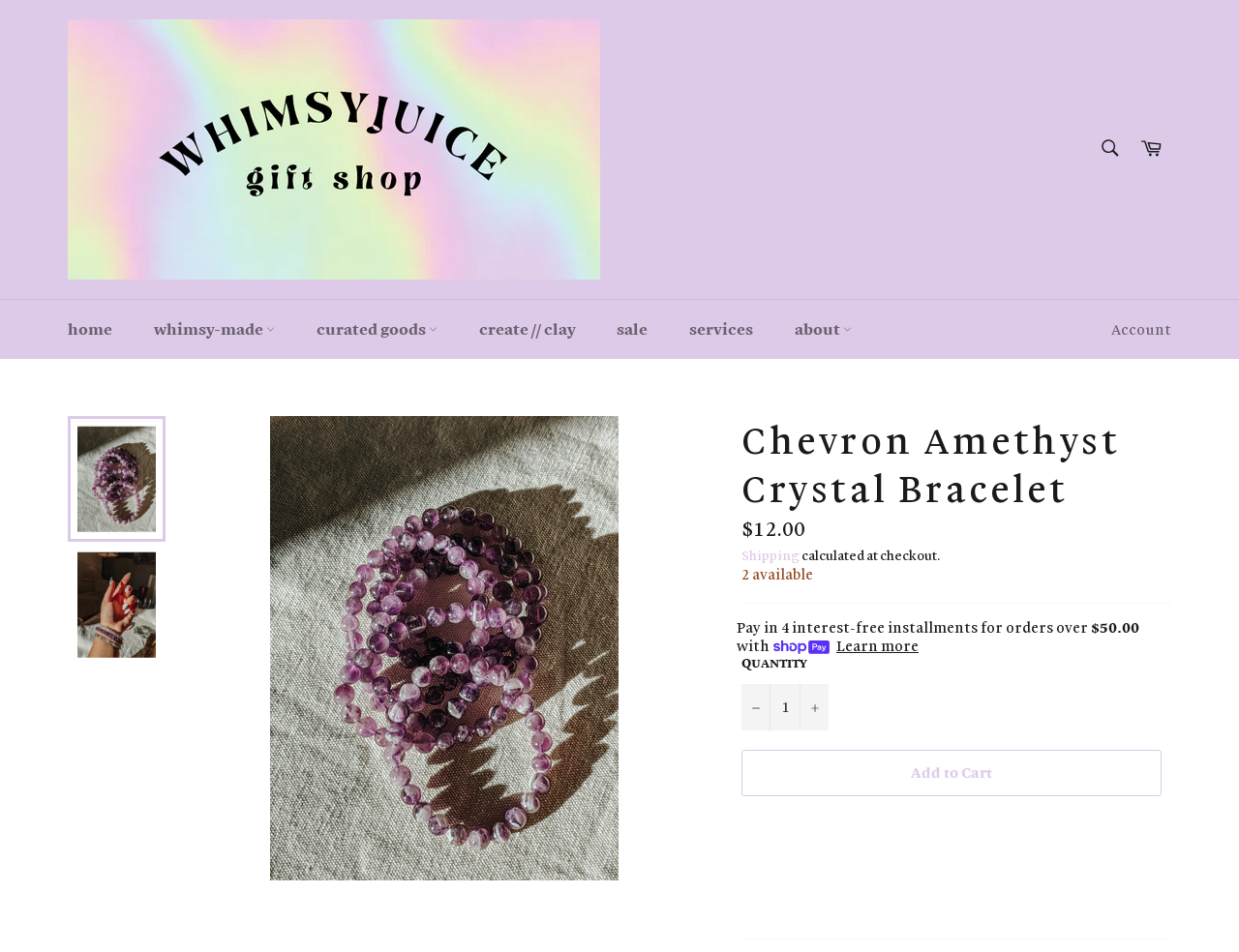What is the purpose of the 'Search' button?
Use the screenshot to answer the question with a single word or phrase.

To search the website